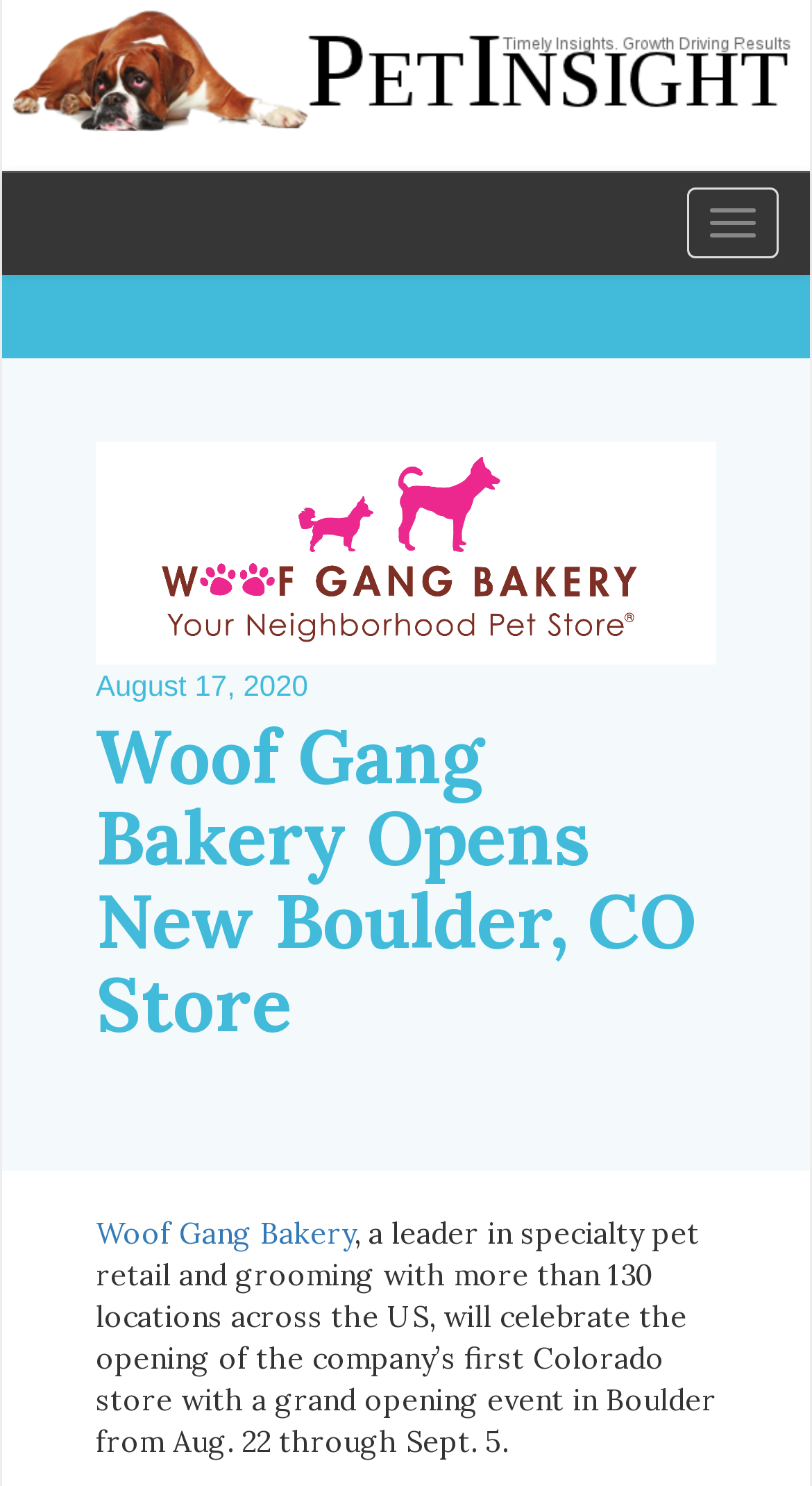When was the article published?
Answer the question in a detailed and comprehensive manner.

I found this information in the text that displays the date 'August 17, 2020'.